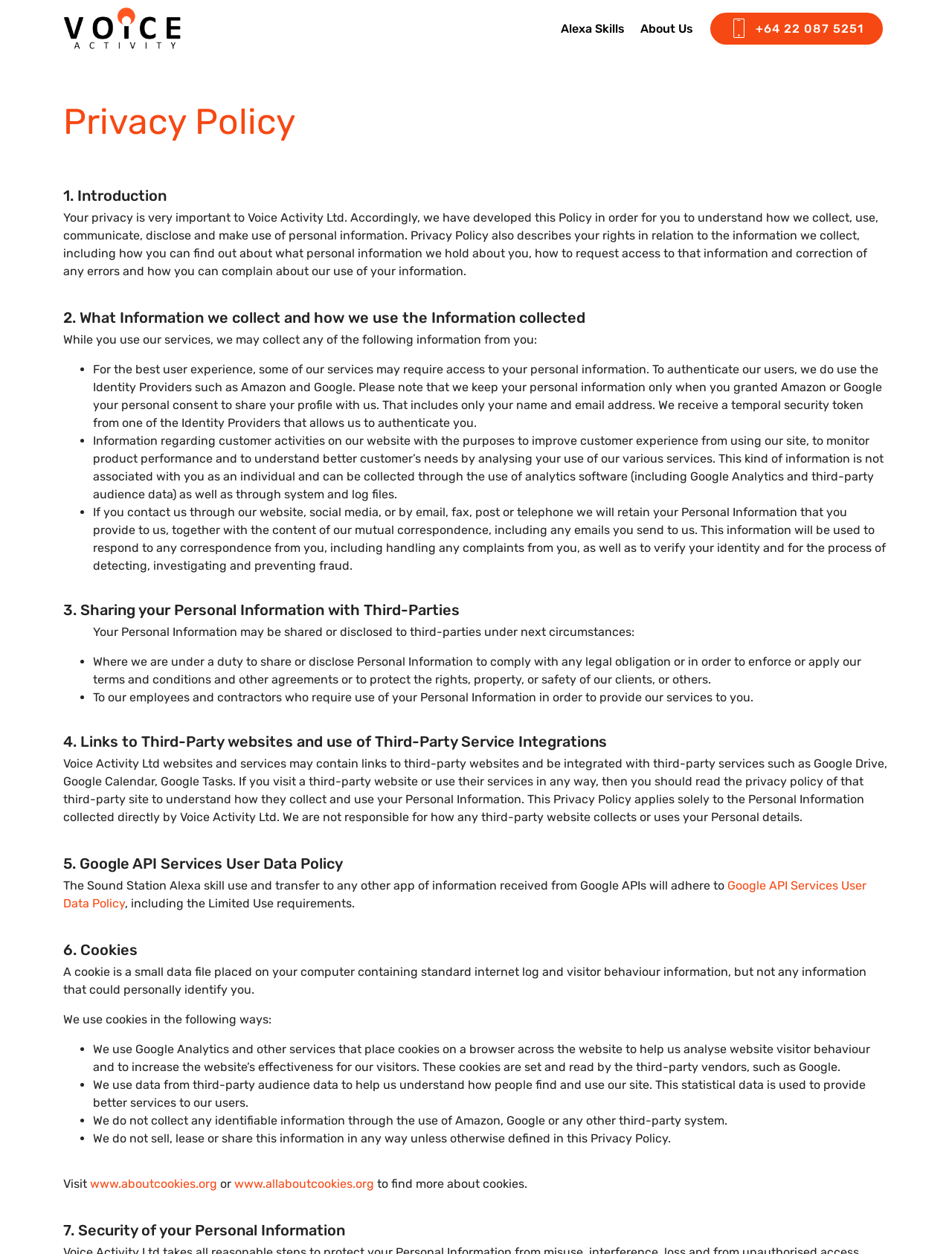What types of personal information are collected?
Please analyze the image and answer the question with as much detail as possible.

According to the webpage, the company collects personal information such as name and email address from identity providers like Amazon and Google, as well as activity data from the use of their services. This information is used to improve customer experience, monitor product performance, and understand customer needs.